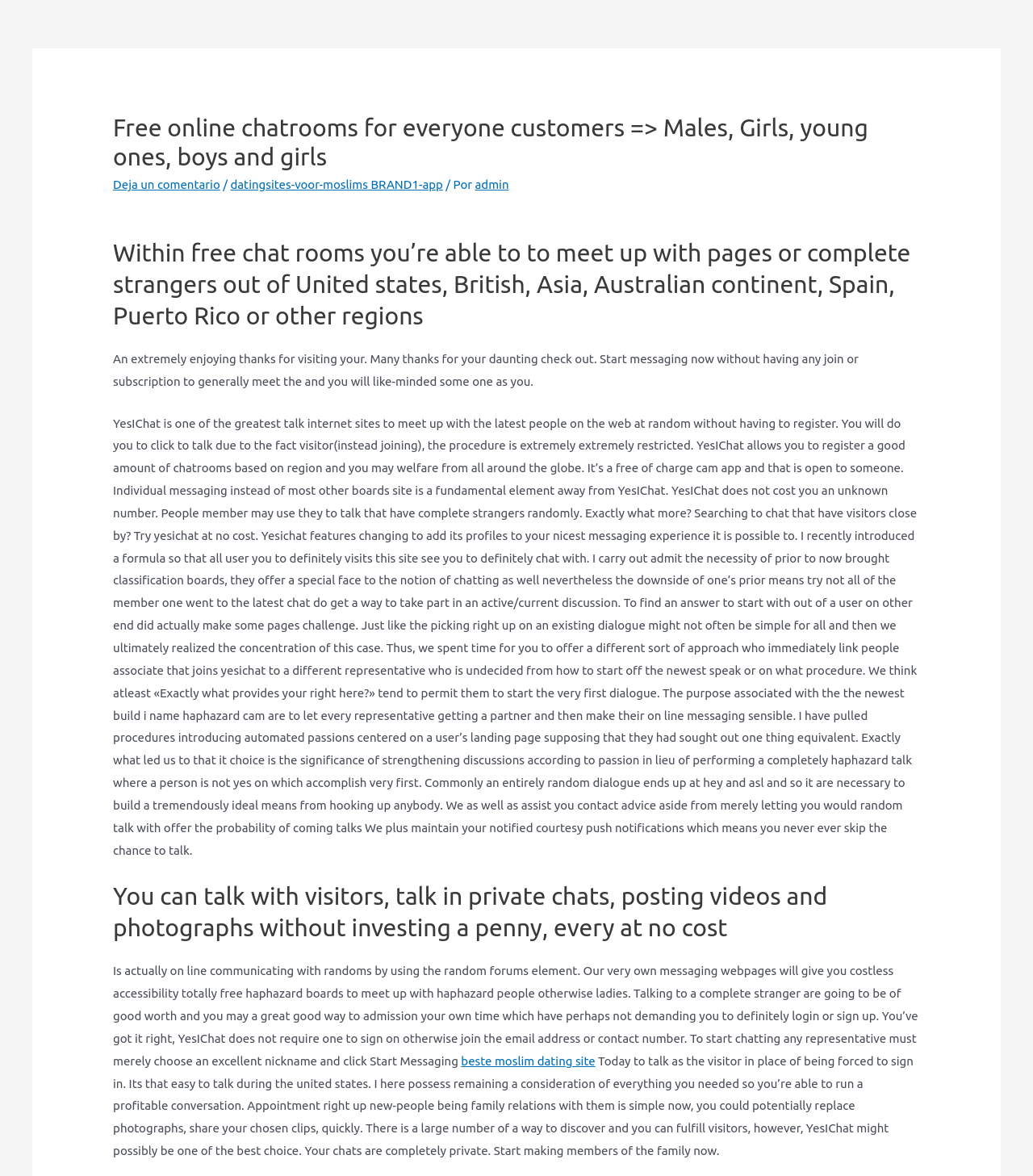What is the main purpose of this website?
Deliver a detailed and extensive answer to the question.

Based on the webpage content, it appears that the main purpose of this website is to provide free online chatrooms for users to meet new people and engage in conversations. The website allows users to chat with strangers, post videos and photos, and engage in private chats without requiring registration or login.